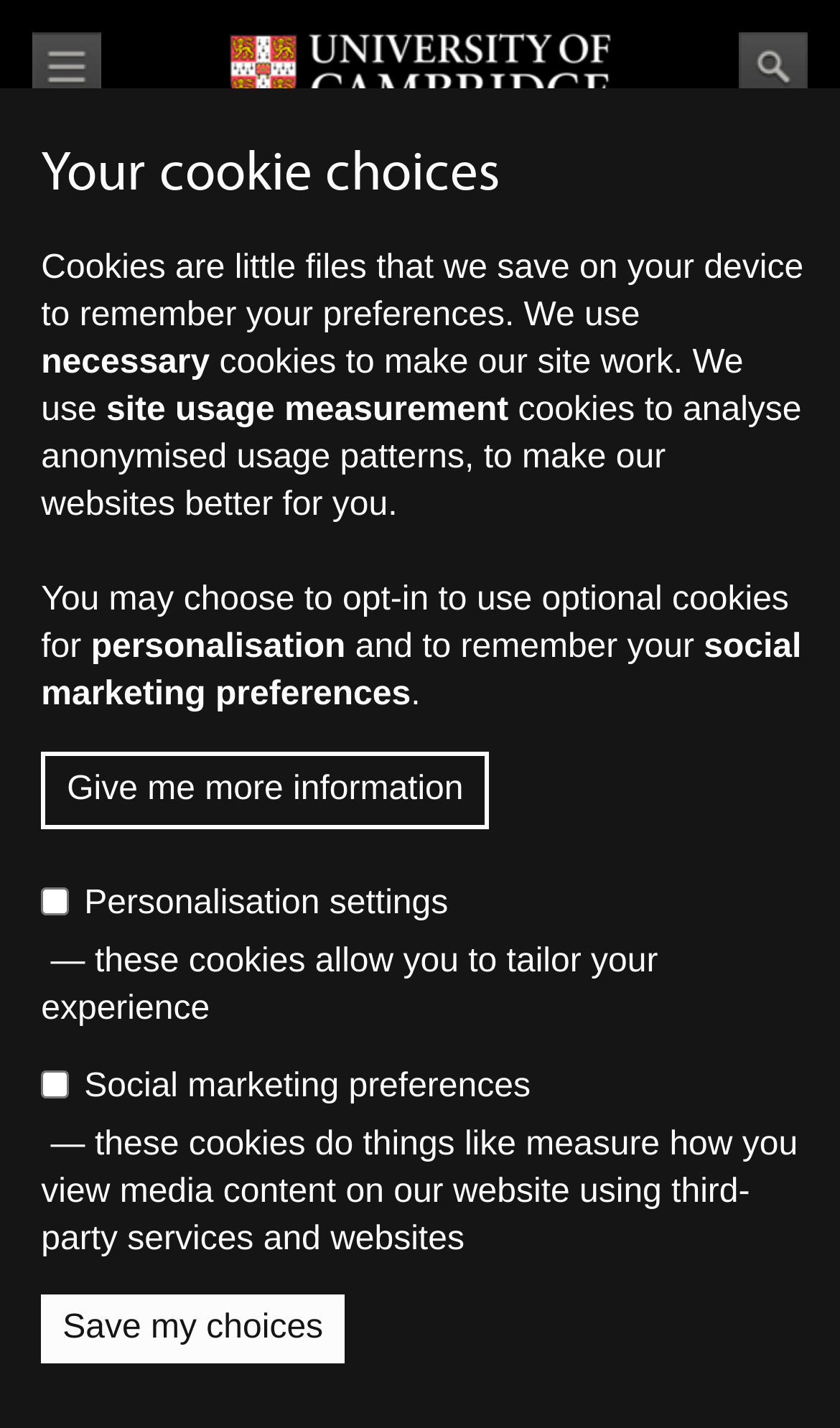Using the webpage screenshot, locate the HTML element that fits the following description and provide its bounding box: "parent_node: Personalisation settings name="cookie-categories" value="personalisation"".

[0.049, 0.621, 0.082, 0.64]